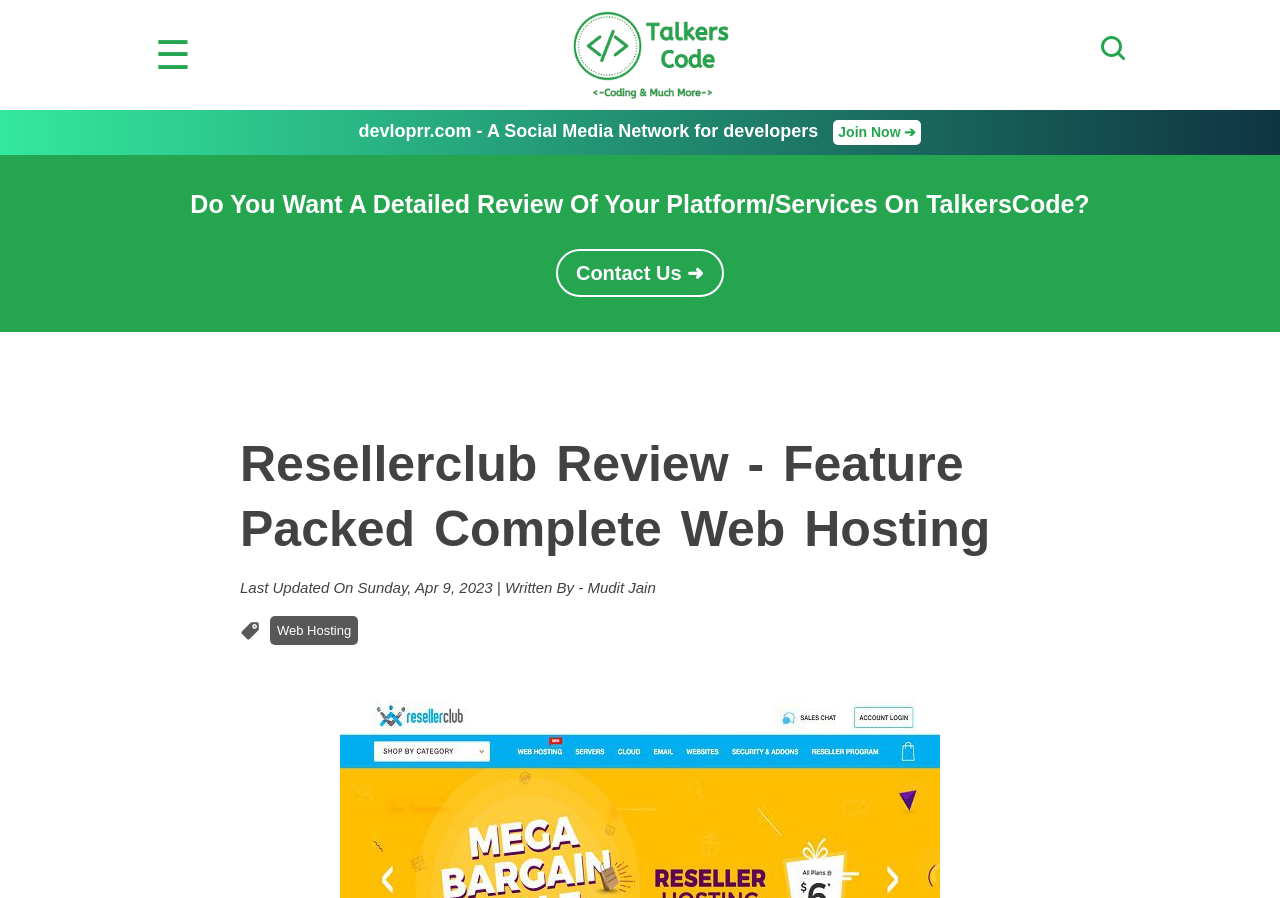Please provide a comprehensive response to the question based on the details in the image: What is the topic of the review on this webpage?

The topic of the review on this webpage is Resellerclub, which is a web hosting service, and the review is described as 'Feature Packed Complete Web Hosting'.